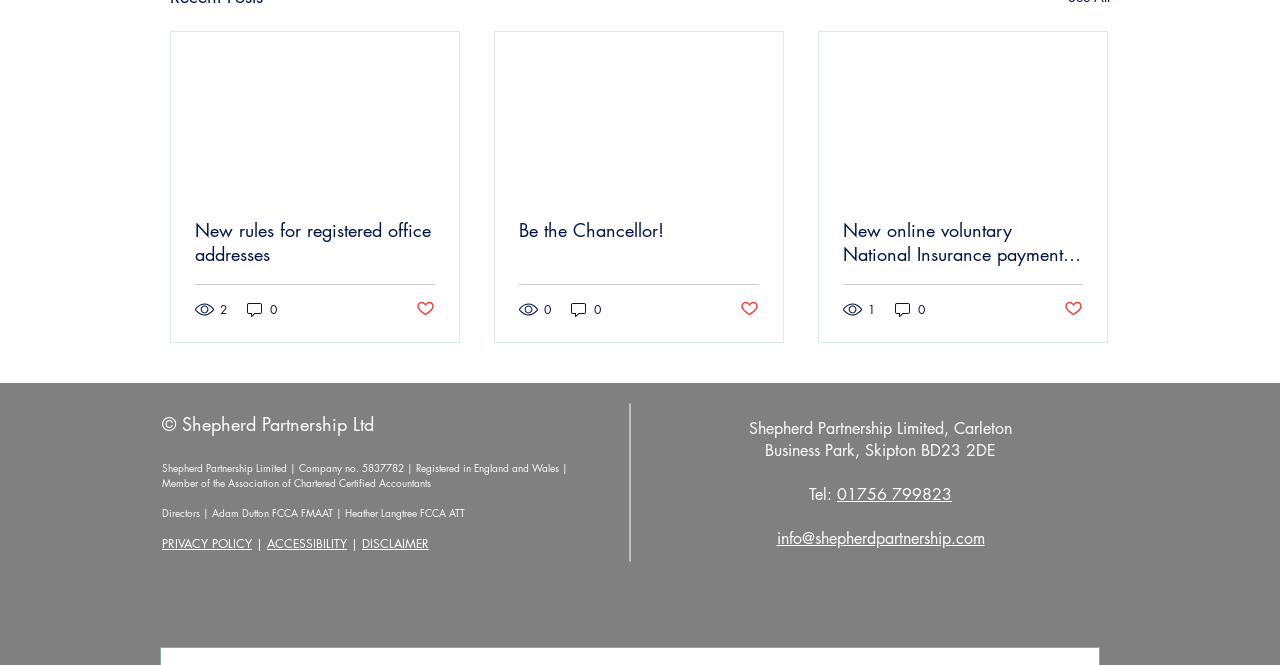What is the phone number provided on the webpage?
Using the information from the image, give a concise answer in one word or a short phrase.

01756 799823